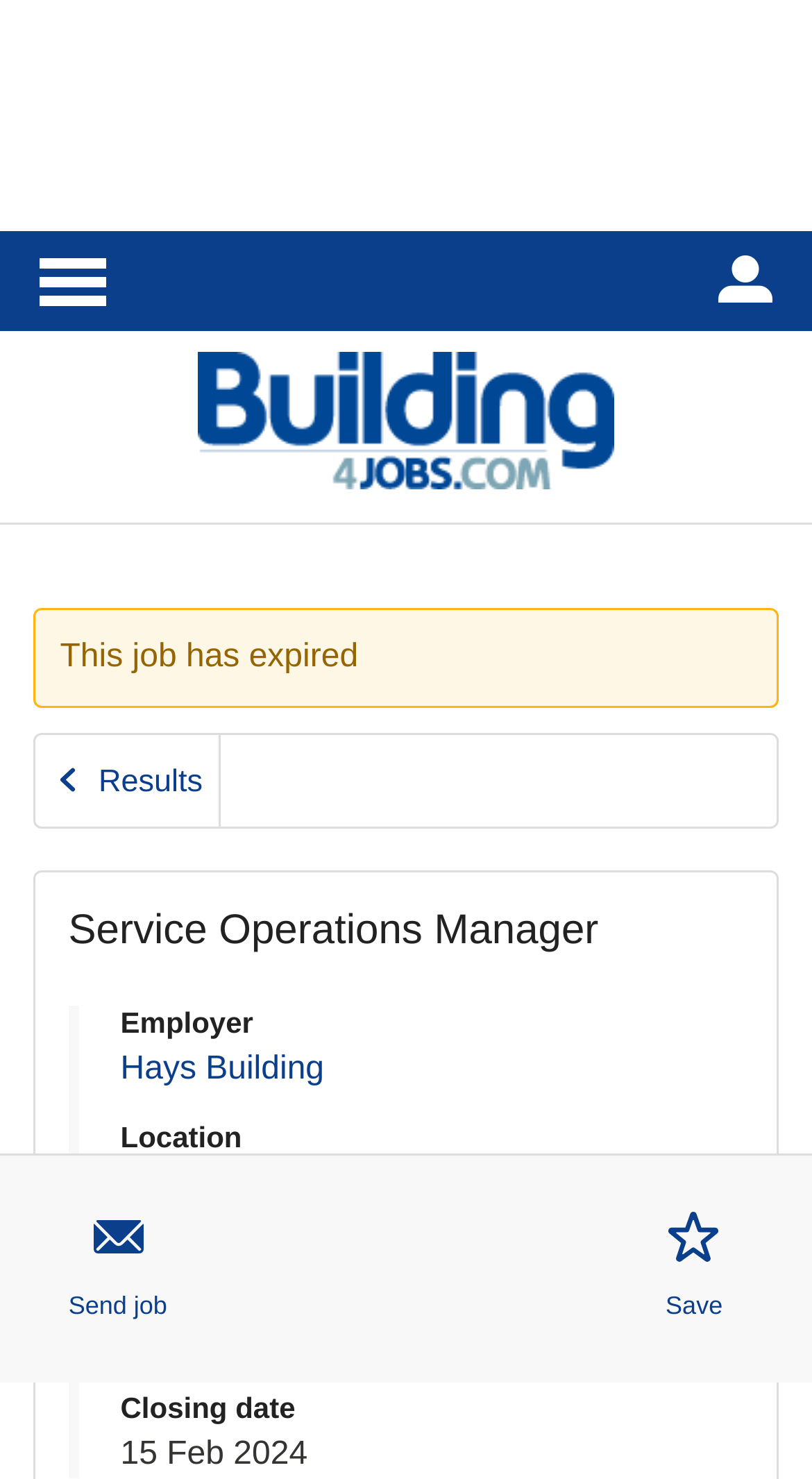Please find and report the primary heading text from the webpage.

Service Operations Manager